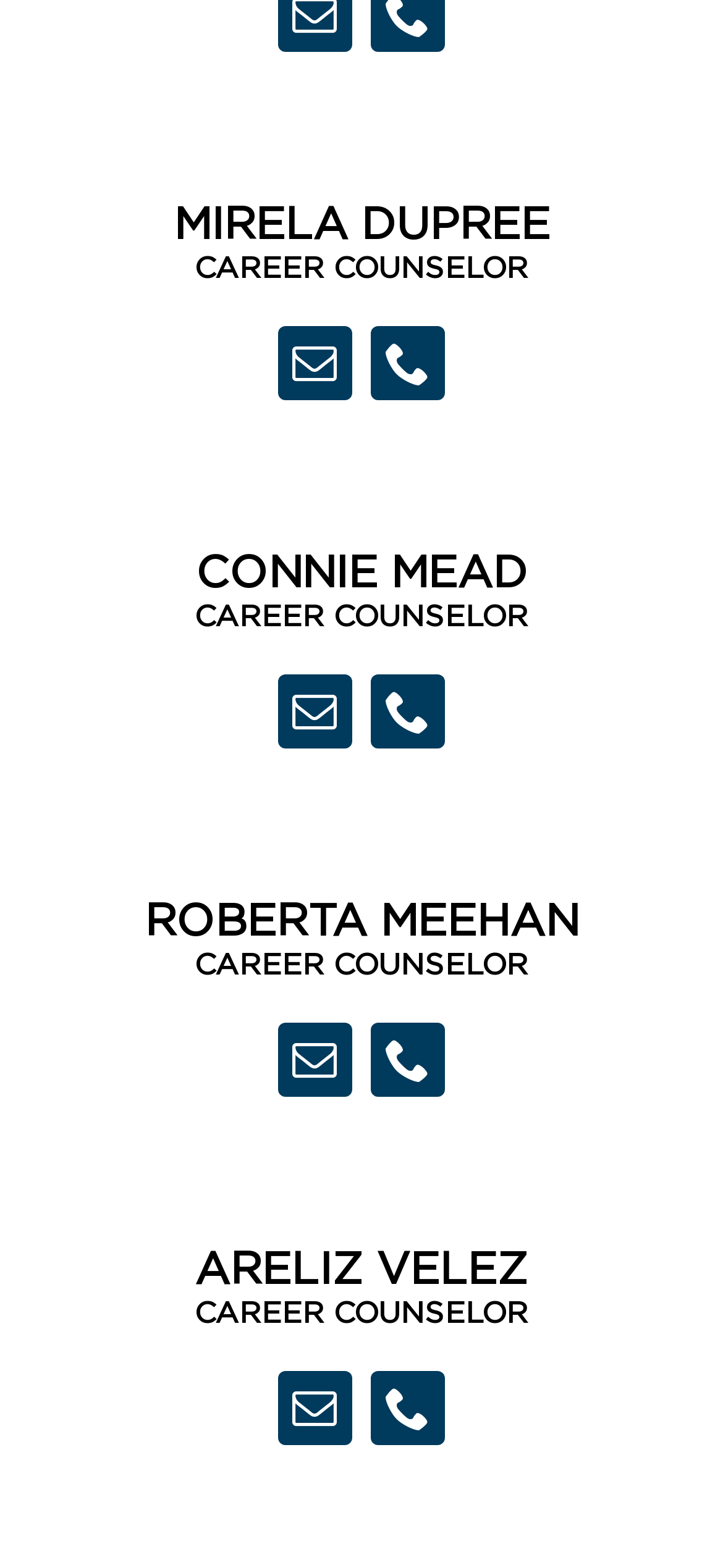Provide a short answer using a single word or phrase for the following question: 
How many contact methods are provided for each counselor?

2